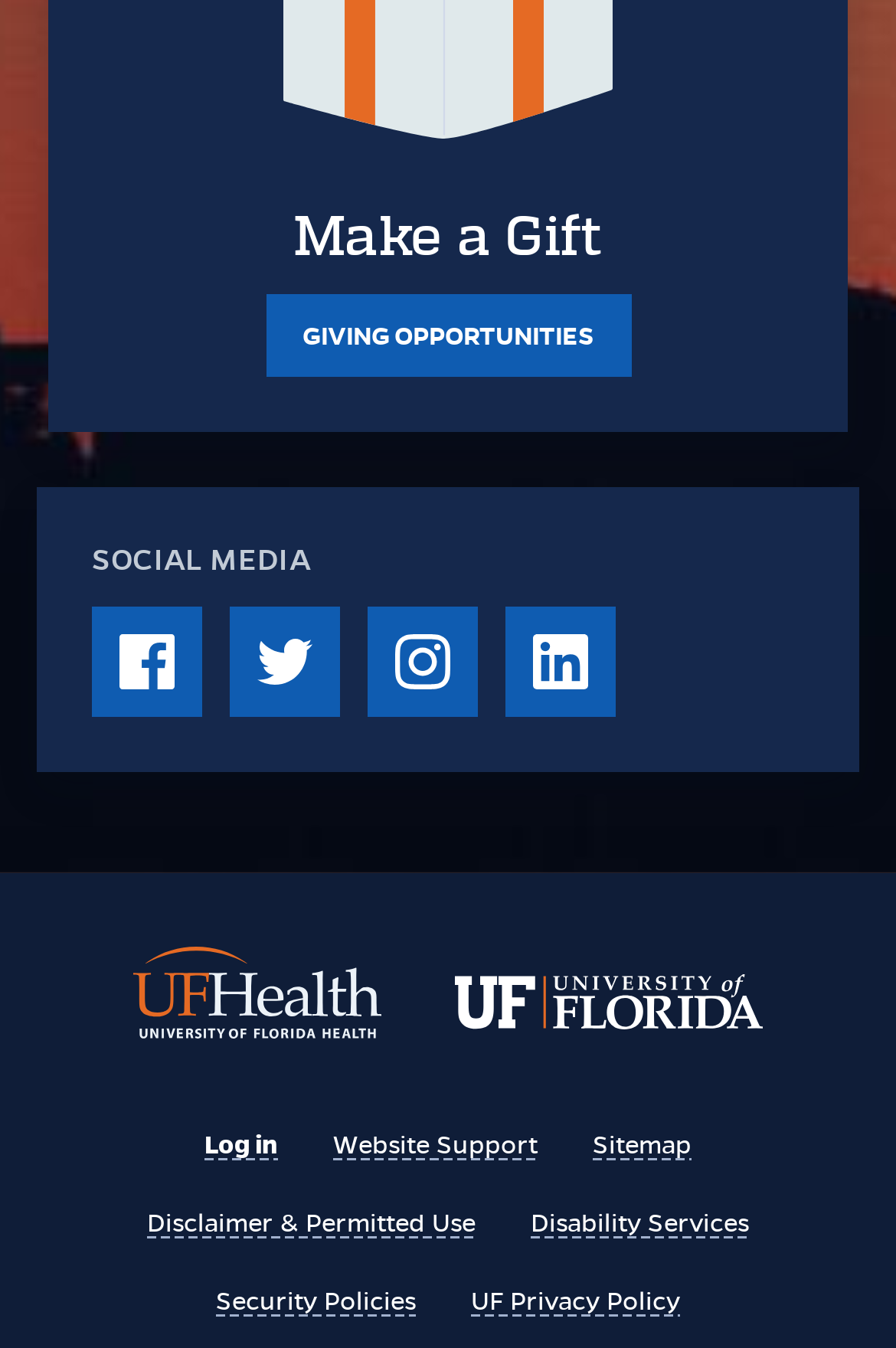What is the main purpose of this webpage?
Please give a detailed and elaborate answer to the question.

The main purpose of this webpage is to allow users to make a gift, as indicated by the heading 'Make a Gift' at the top of the page.